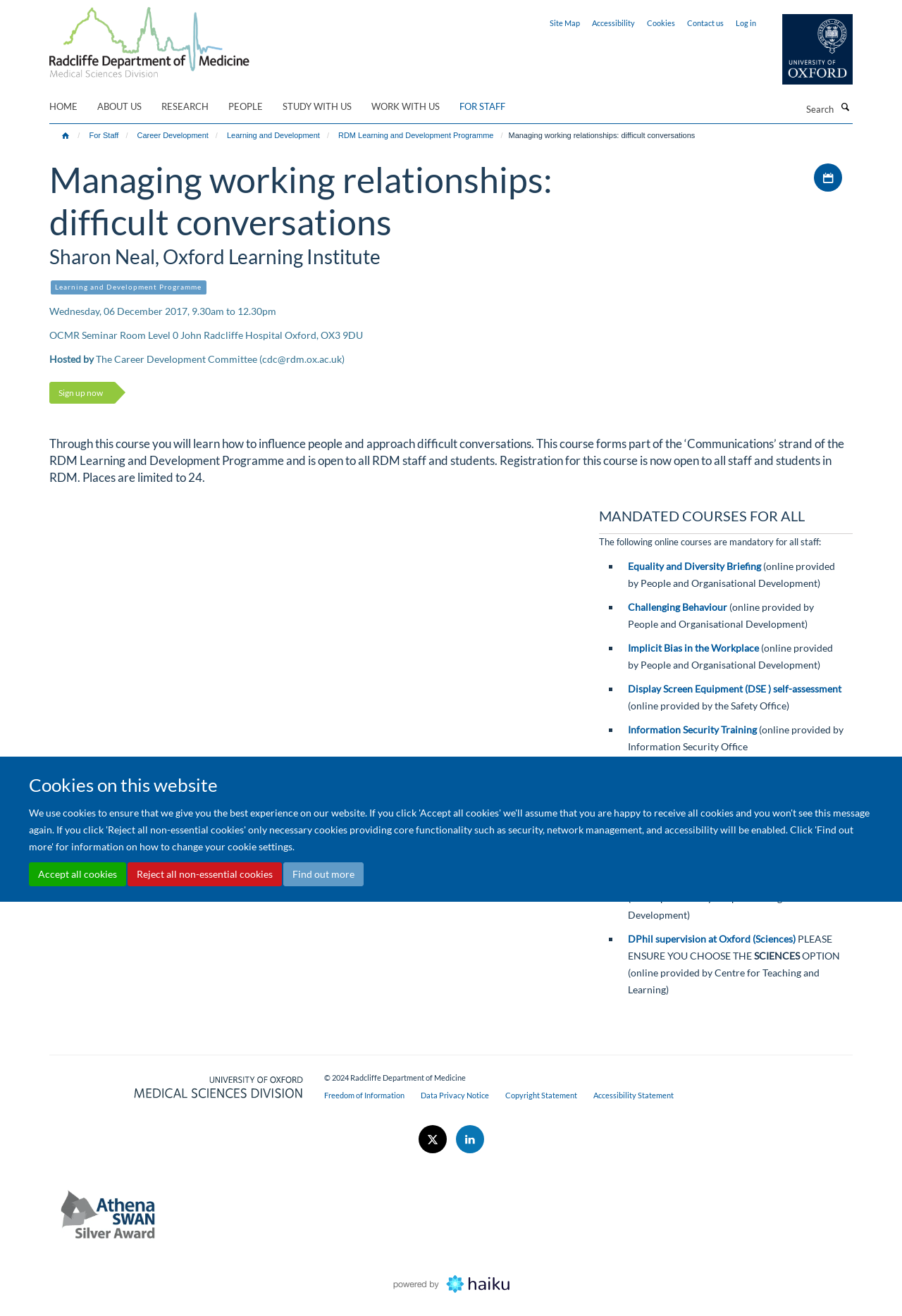Locate the bounding box coordinates of the element that should be clicked to execute the following instruction: "Sign up for the course".

[0.055, 0.29, 0.127, 0.307]